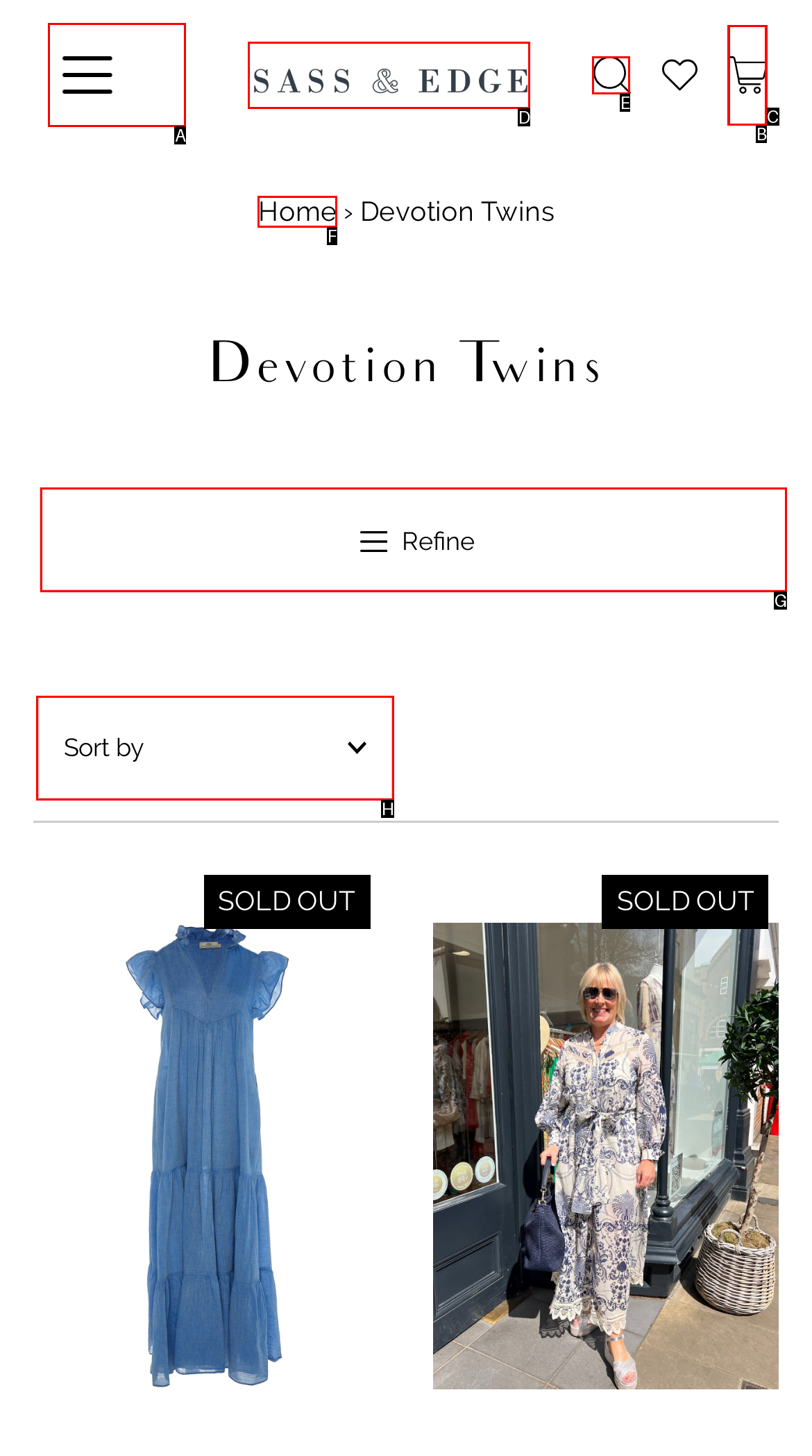To complete the instruction: Open navigation, which HTML element should be clicked?
Respond with the option's letter from the provided choices.

A